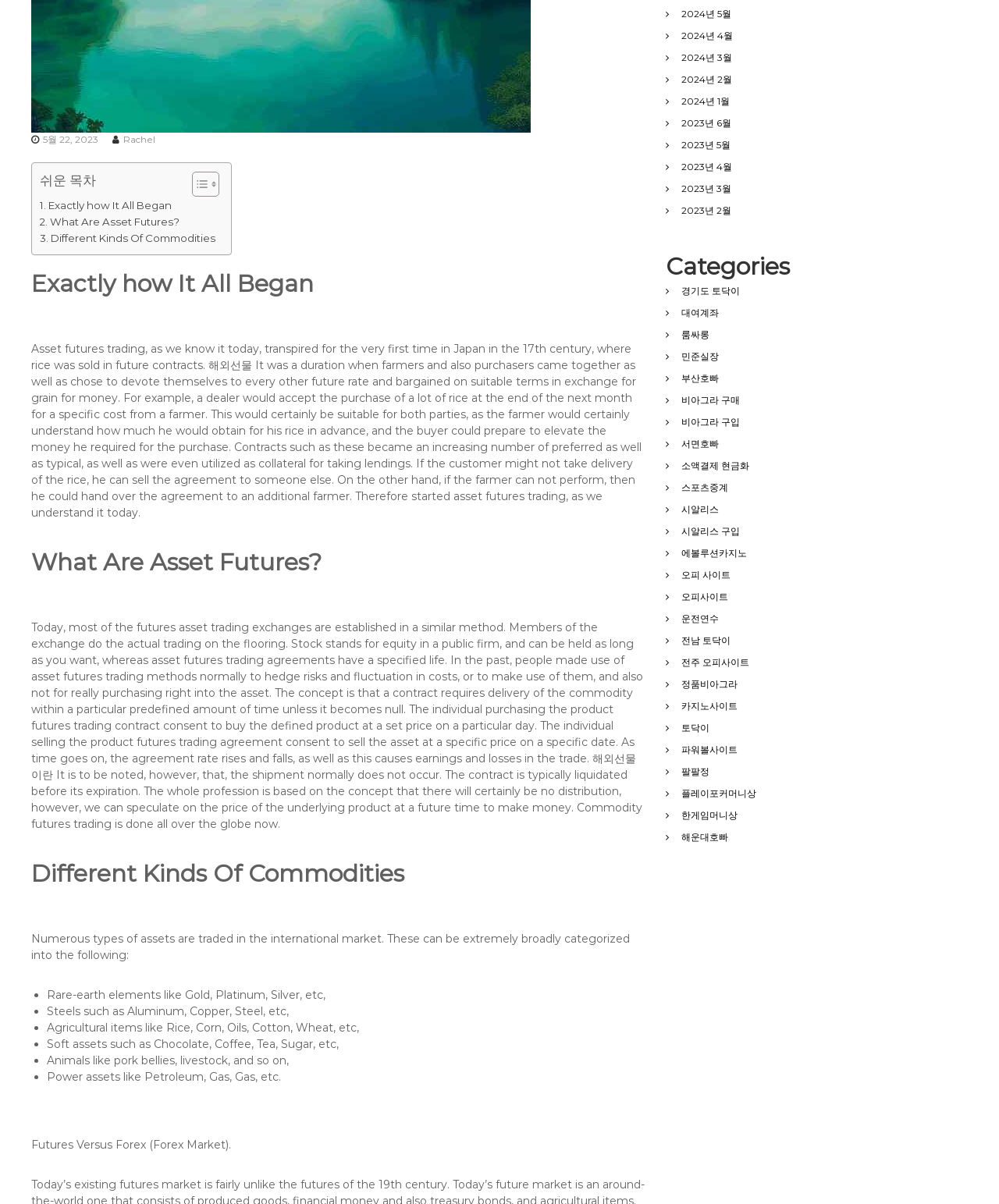Identify the bounding box coordinates for the UI element mentioned here: "2023년 5월". Provide the coordinates as four float values between 0 and 1, i.e., [left, top, right, bottom].

[0.682, 0.115, 0.732, 0.125]